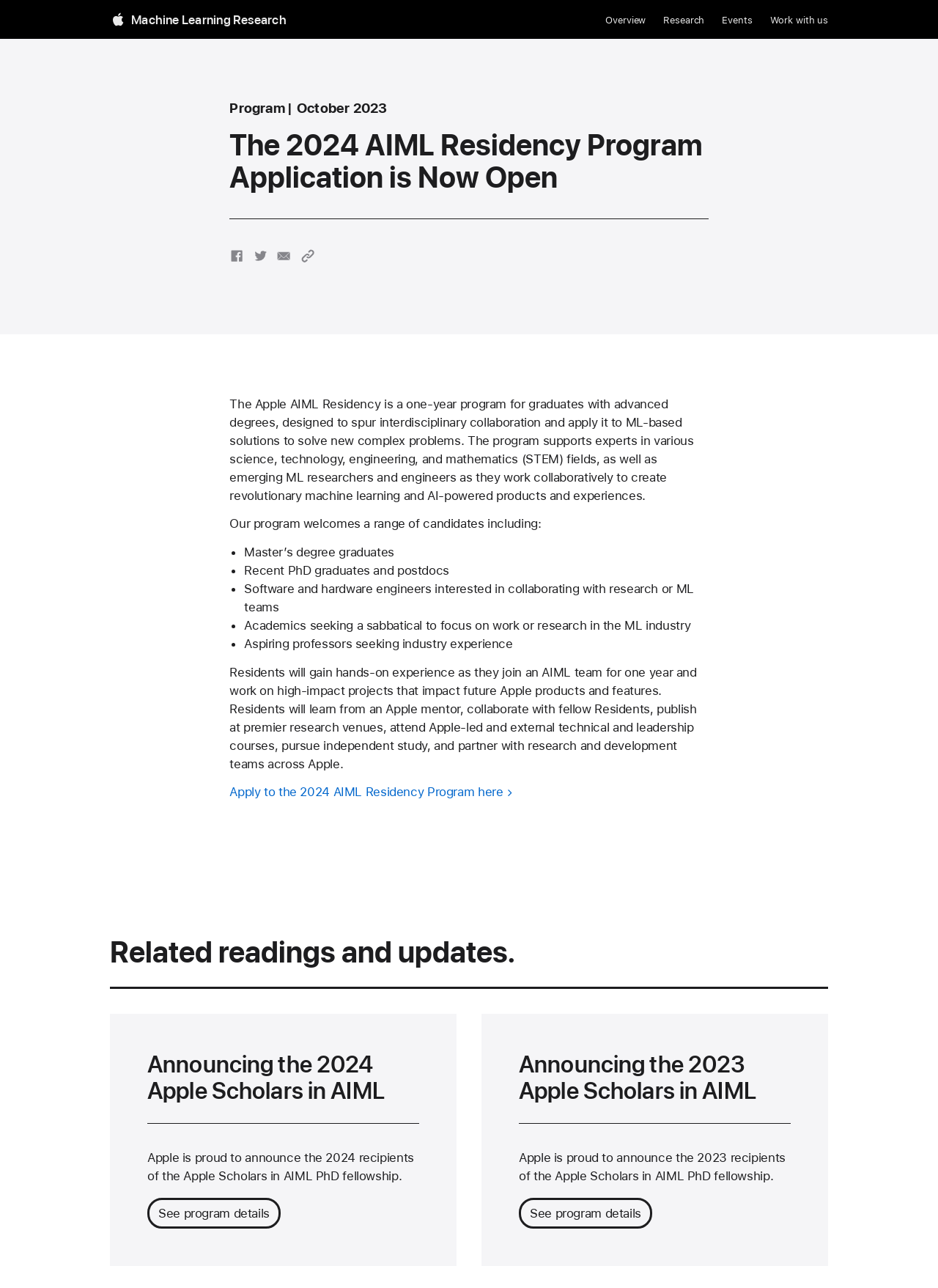Kindly determine the bounding box coordinates of the area that needs to be clicked to fulfill this instruction: "Get directions to Rob Levine Law".

None